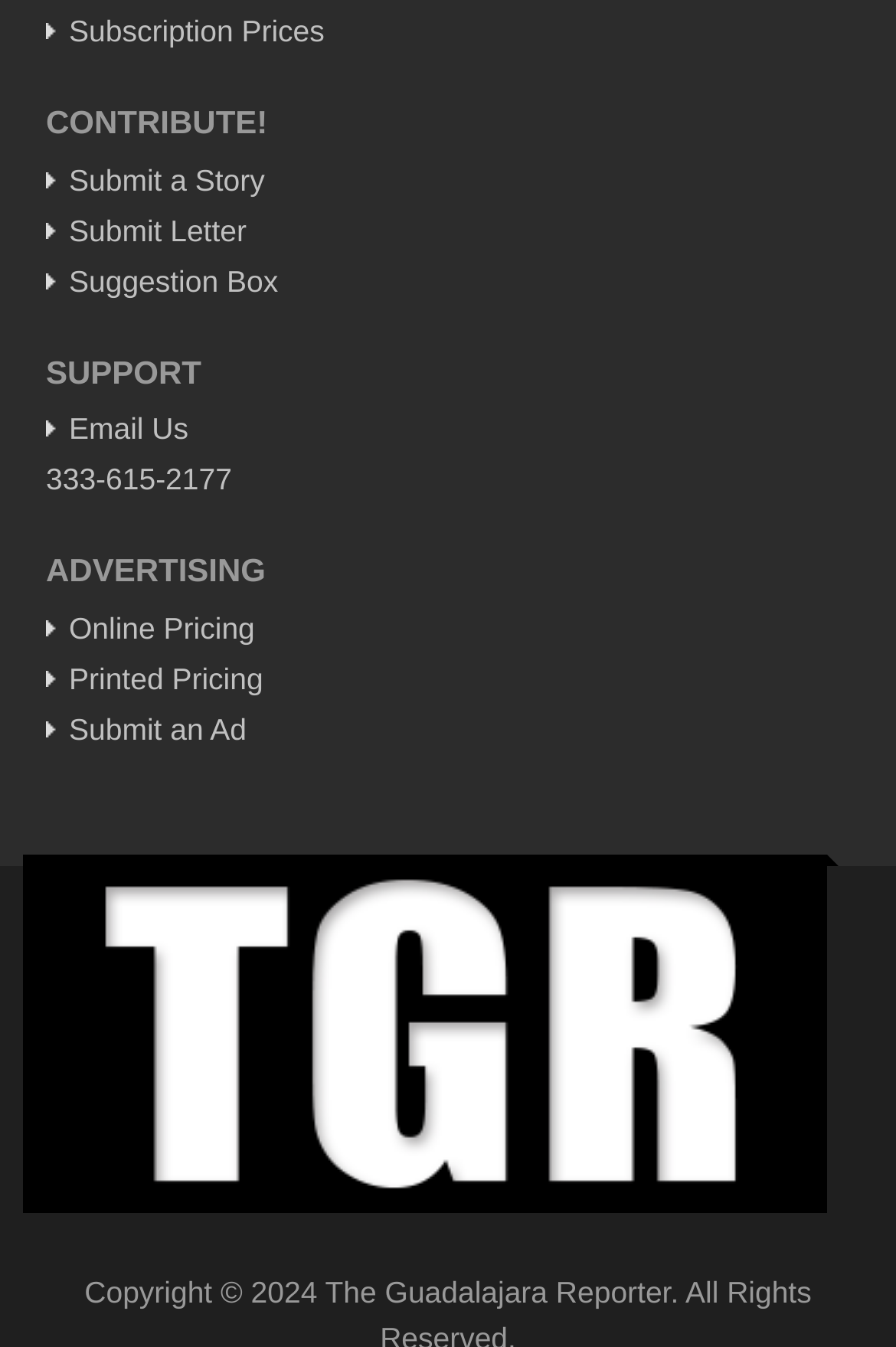Please provide the bounding box coordinates for the element that needs to be clicked to perform the instruction: "Read 'GUADALAJARA'". The coordinates must consist of four float numbers between 0 and 1, formatted as [left, top, right, bottom].

[0.077, 0.18, 0.374, 0.209]